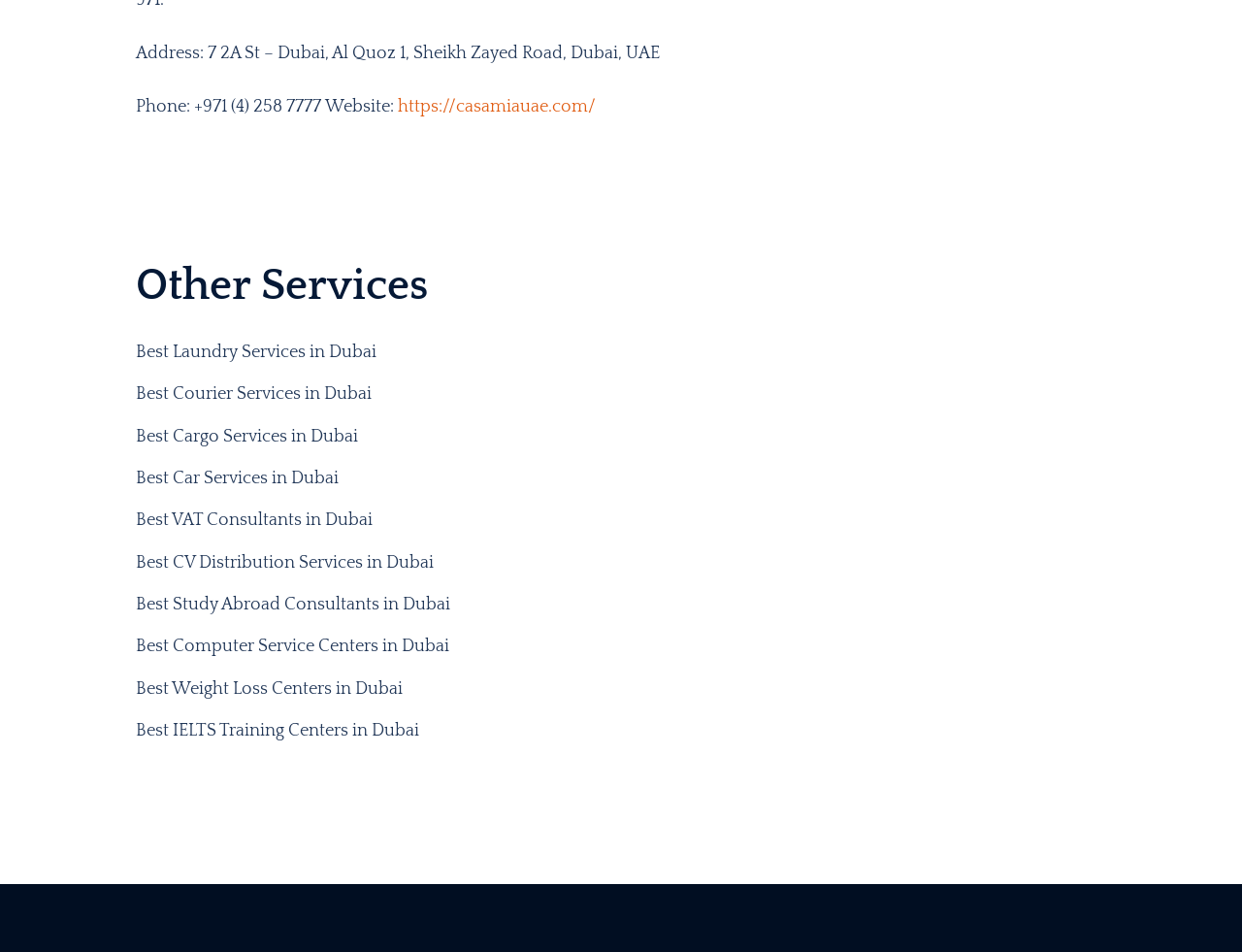Show the bounding box coordinates for the HTML element described as: "https://casamiauae.com/".

[0.32, 0.102, 0.48, 0.122]